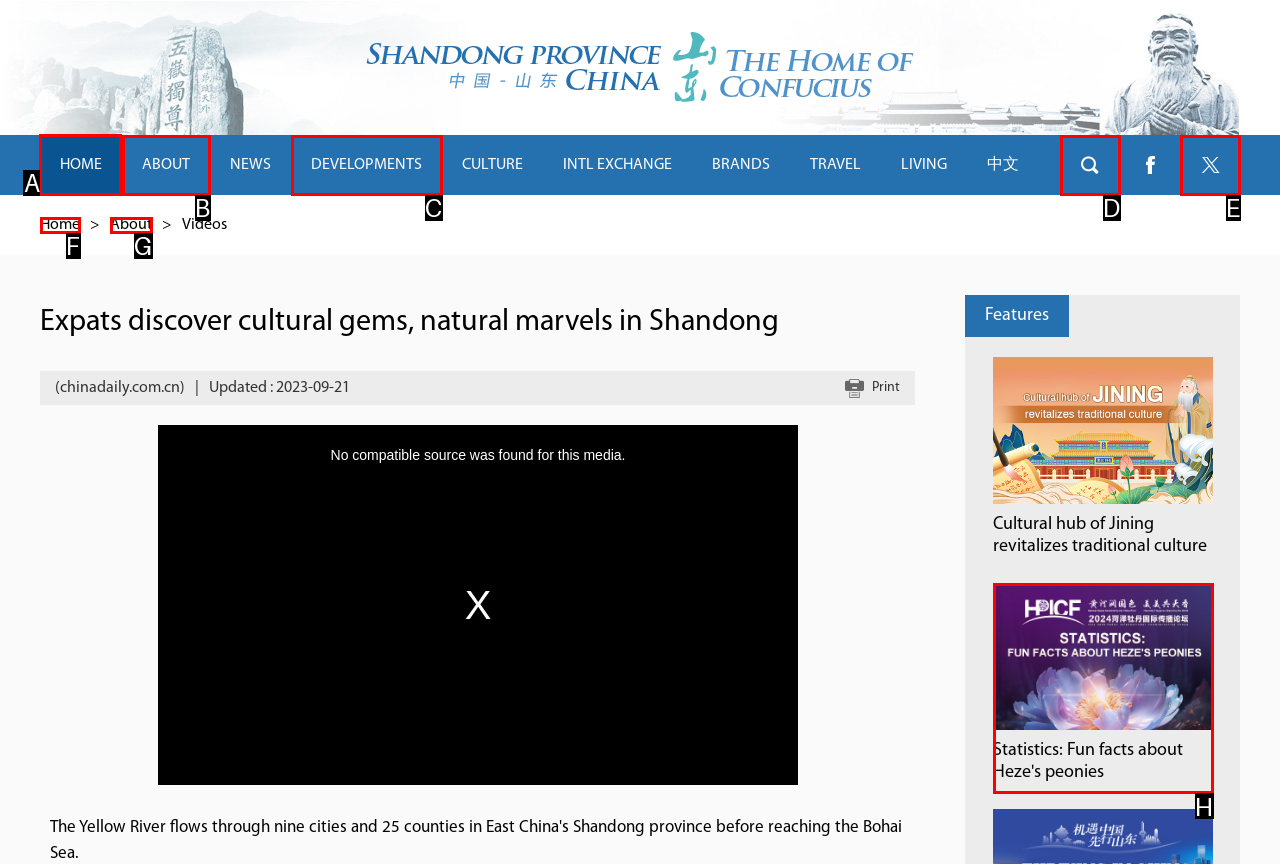Choose the HTML element to click for this instruction: Click HOME Answer with the letter of the correct choice from the given options.

A